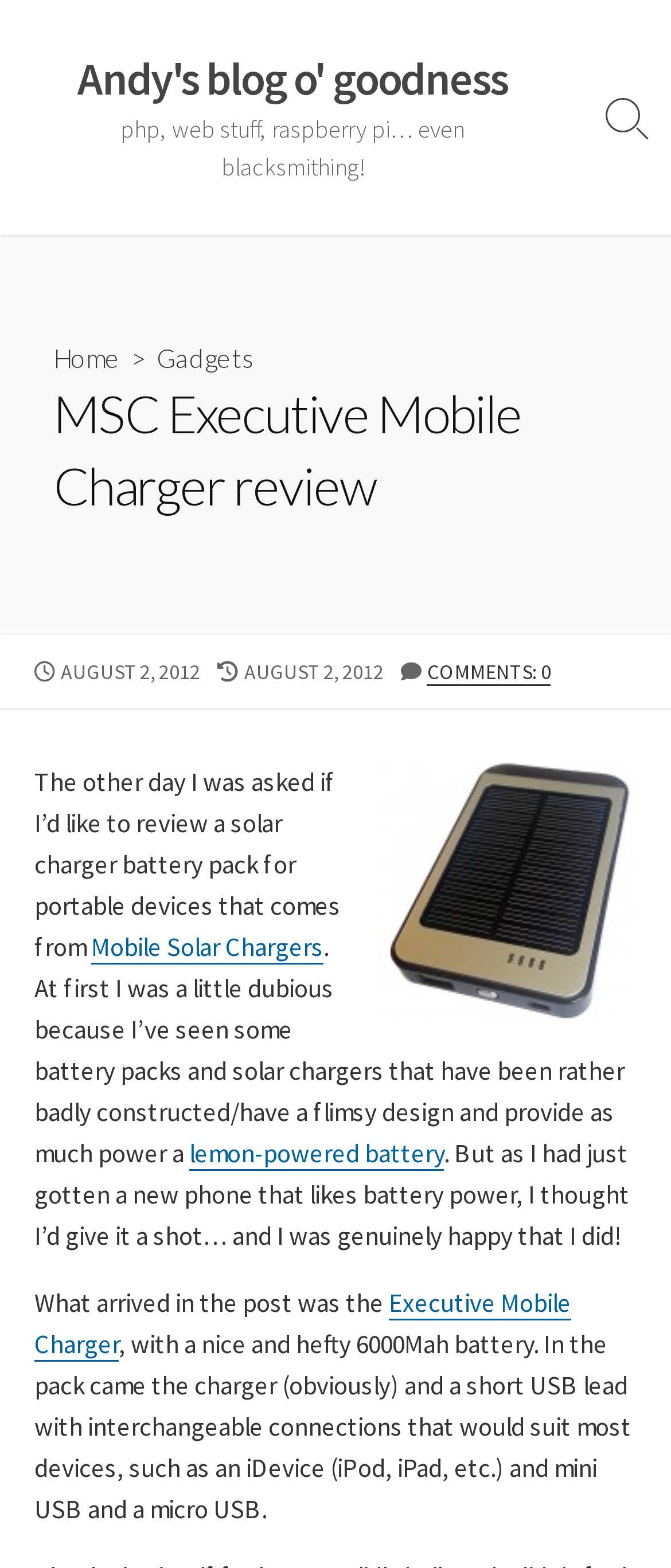Pinpoint the bounding box coordinates of the area that must be clicked to complete this instruction: "Click the 'Executive Mobile Charger' link".

[0.051, 0.82, 0.851, 0.867]